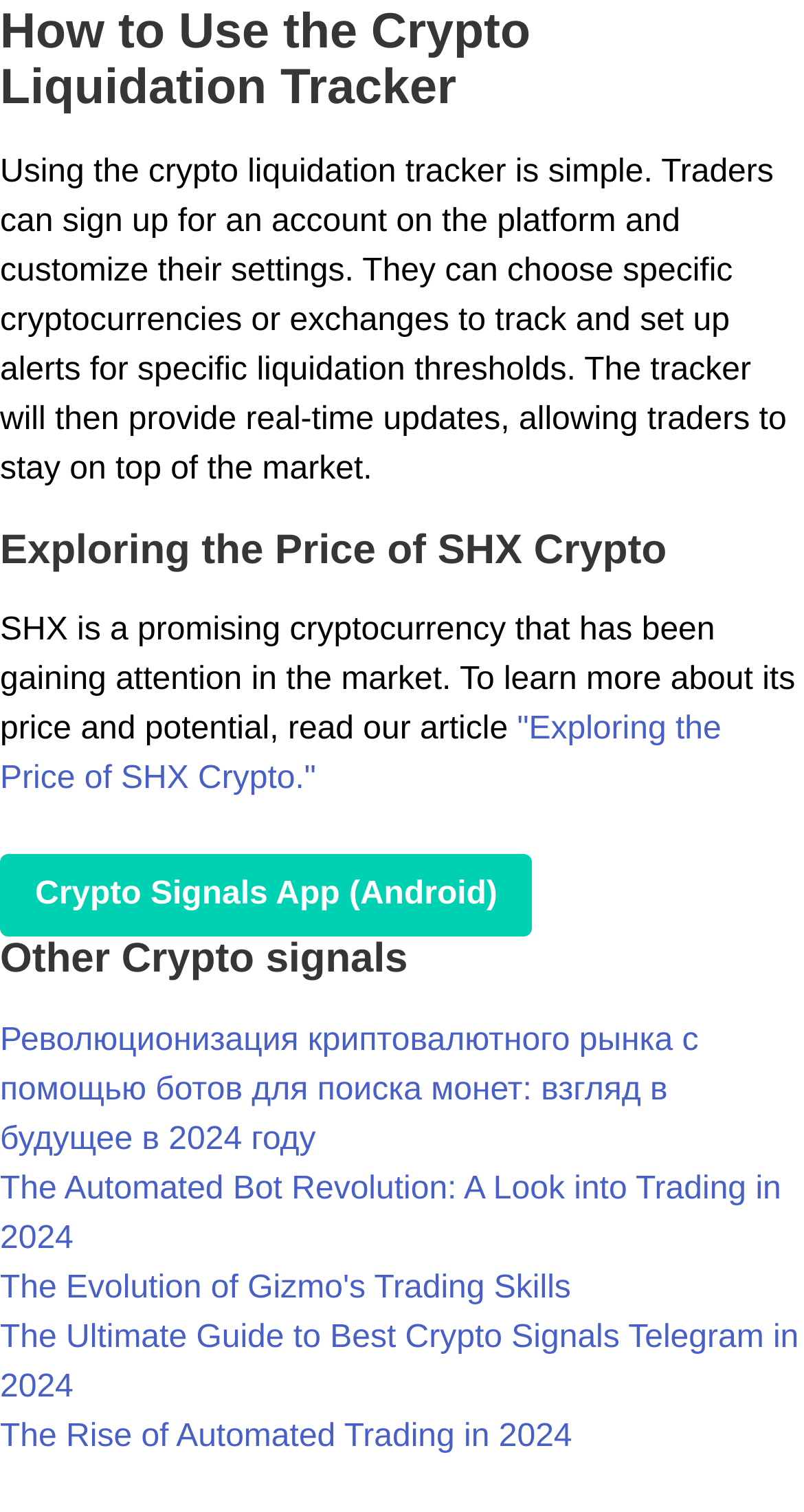What is the topic of the first heading? Using the information from the screenshot, answer with a single word or phrase.

Crypto Liquidation Tracker